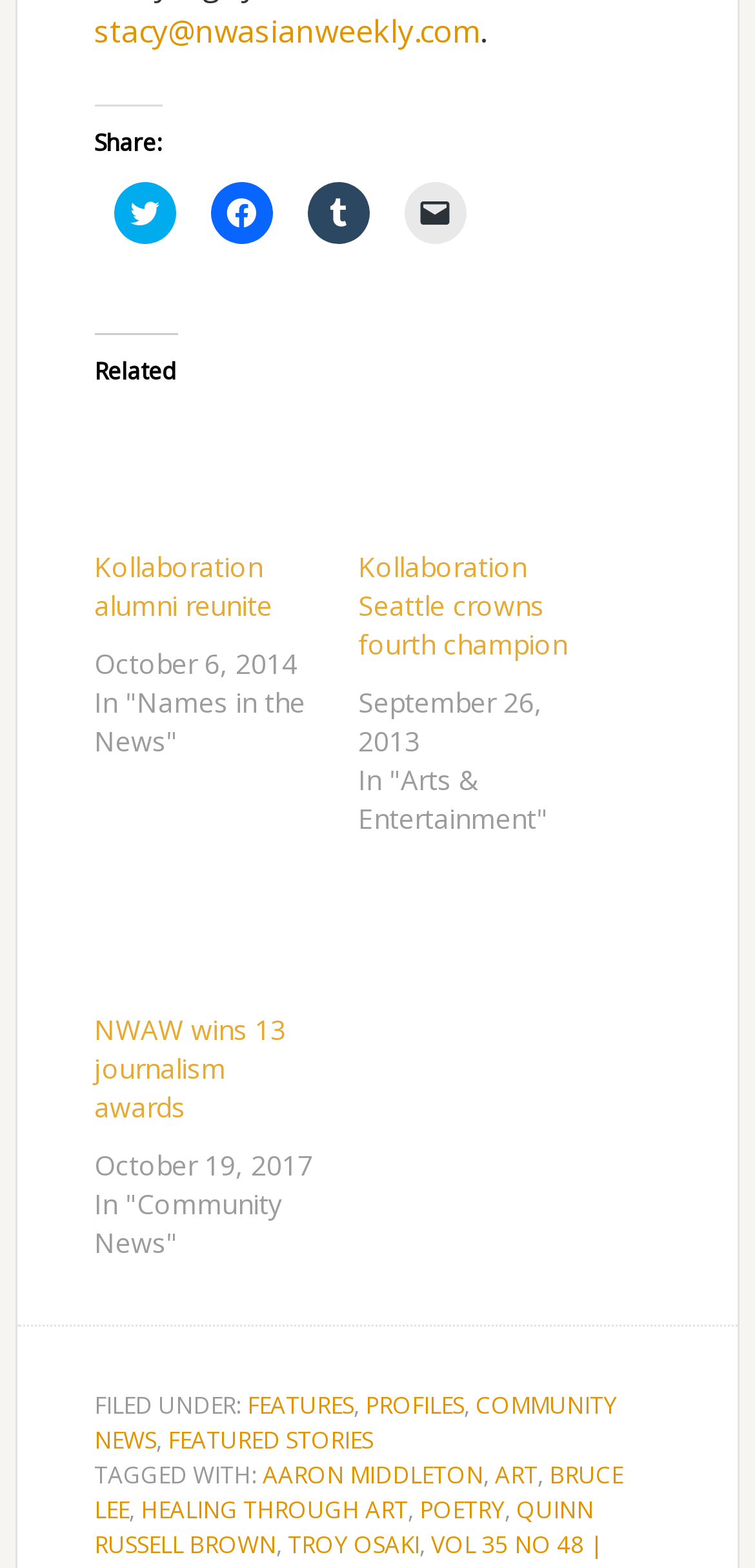Highlight the bounding box coordinates of the element you need to click to perform the following instruction: "Search for articles tagged with 'BRUCE LEE'."

[0.125, 0.93, 0.825, 0.973]